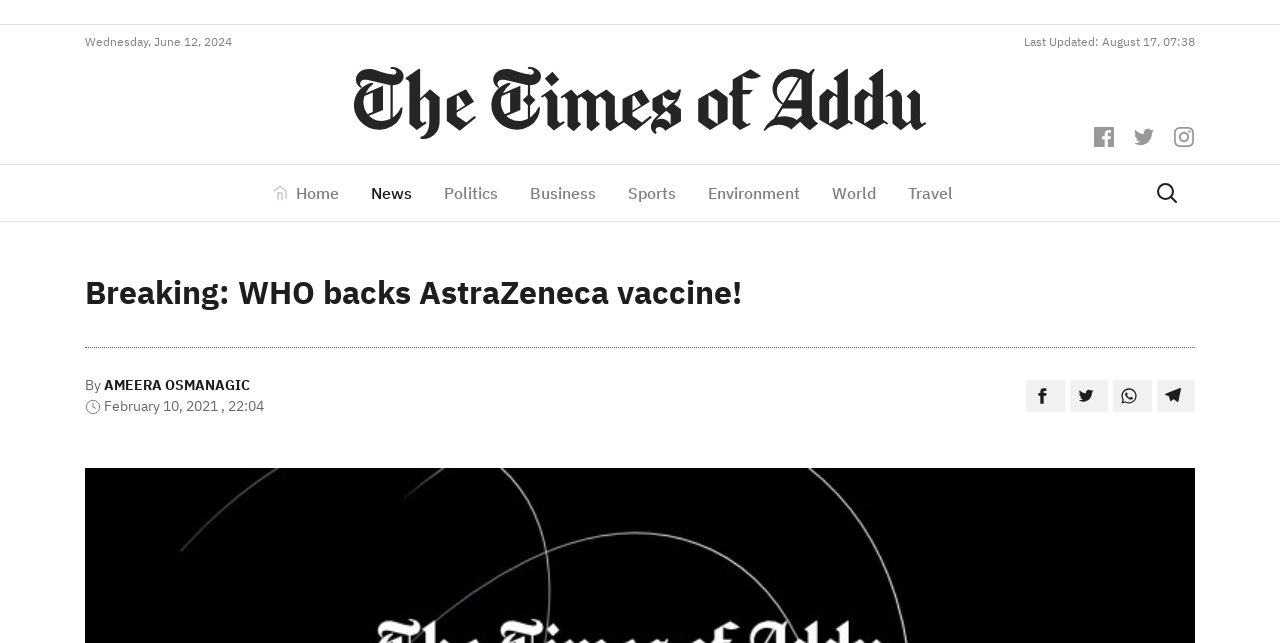Identify the title of the webpage and provide its text content.

Breaking: WHO backs AstraZeneca vaccine!